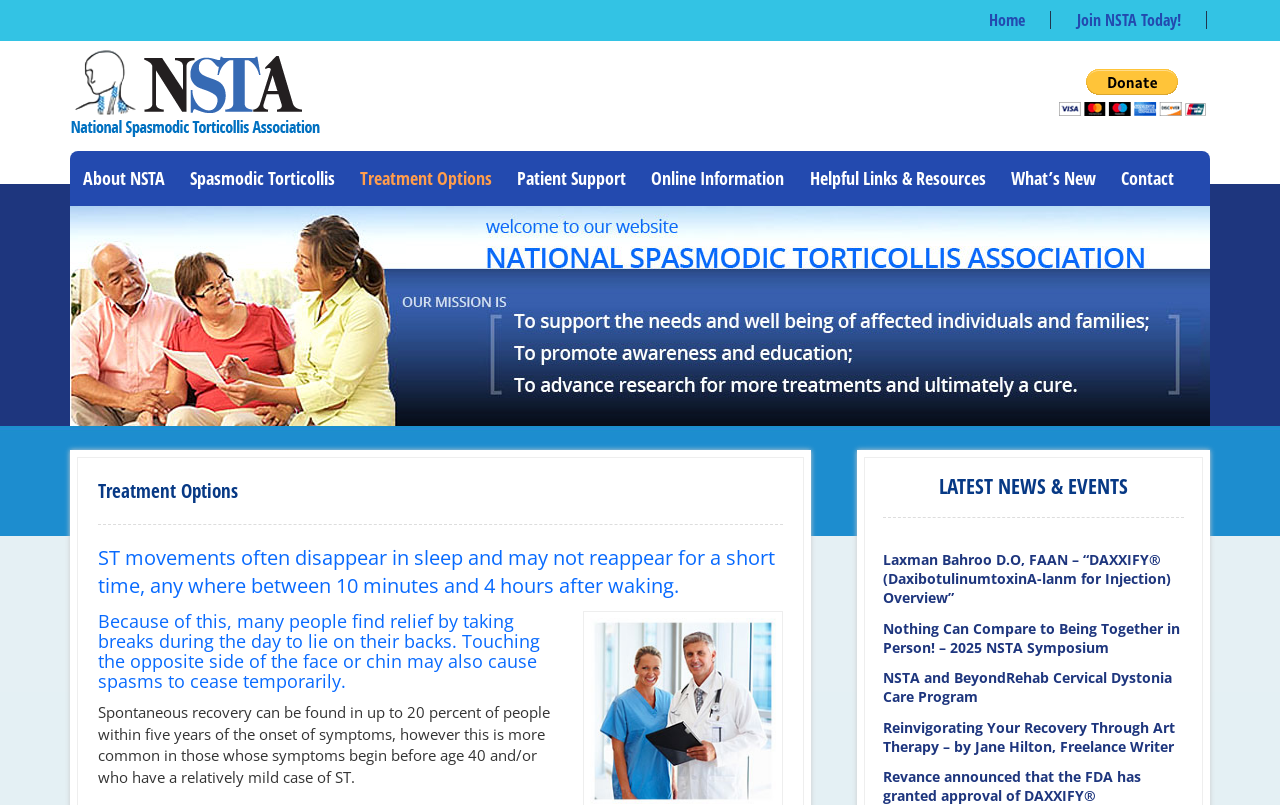Generate a comprehensive description of the webpage content.

The webpage is about the National Spasmodic Torticollis Association (NSTA) and its treatment options. At the top, there are several links, including "Home", "Join NSTA Today!", and the organization's logo, which is an image. On the top-right corner, there is a PayPal button.

Below the top links, there is a navigation menu with links to various sections, including "About NSTA", "Spasmodic Torticollis", "Treatment Options", "Patient Support", "Online Information", "Helpful Links & Resources", "What’s New", and "Contact".

The main content of the page is divided into two sections. On the left, there is a large image related to "About NSTA". On the right, there are several headings and paragraphs of text. The first heading is "Treatment Options", followed by a paragraph describing how ST movements often disappear in sleep and may not reappear for a short time after waking. The next heading is about finding relief by taking breaks during the day to lie on their backs, and the third heading discusses spontaneous recovery from ST.

Below these paragraphs, there is a section titled "LATEST NEWS & EVENTS" with four links to news articles, including "Laxman Bahroo D.O, FAAN – “DAXXIFY® (DaxibotulinumtoxinA-lanm for Injection) Overview”", "Nothing Can Compare to Being Together in Person! – 2025 NSTA Symposium", "NSTA and BeyondRehab Cervical Dystonia Care Program", and "Reinvigorating Your Recovery Through Art Therapy – by Jane Hilton, Freelance Writer".